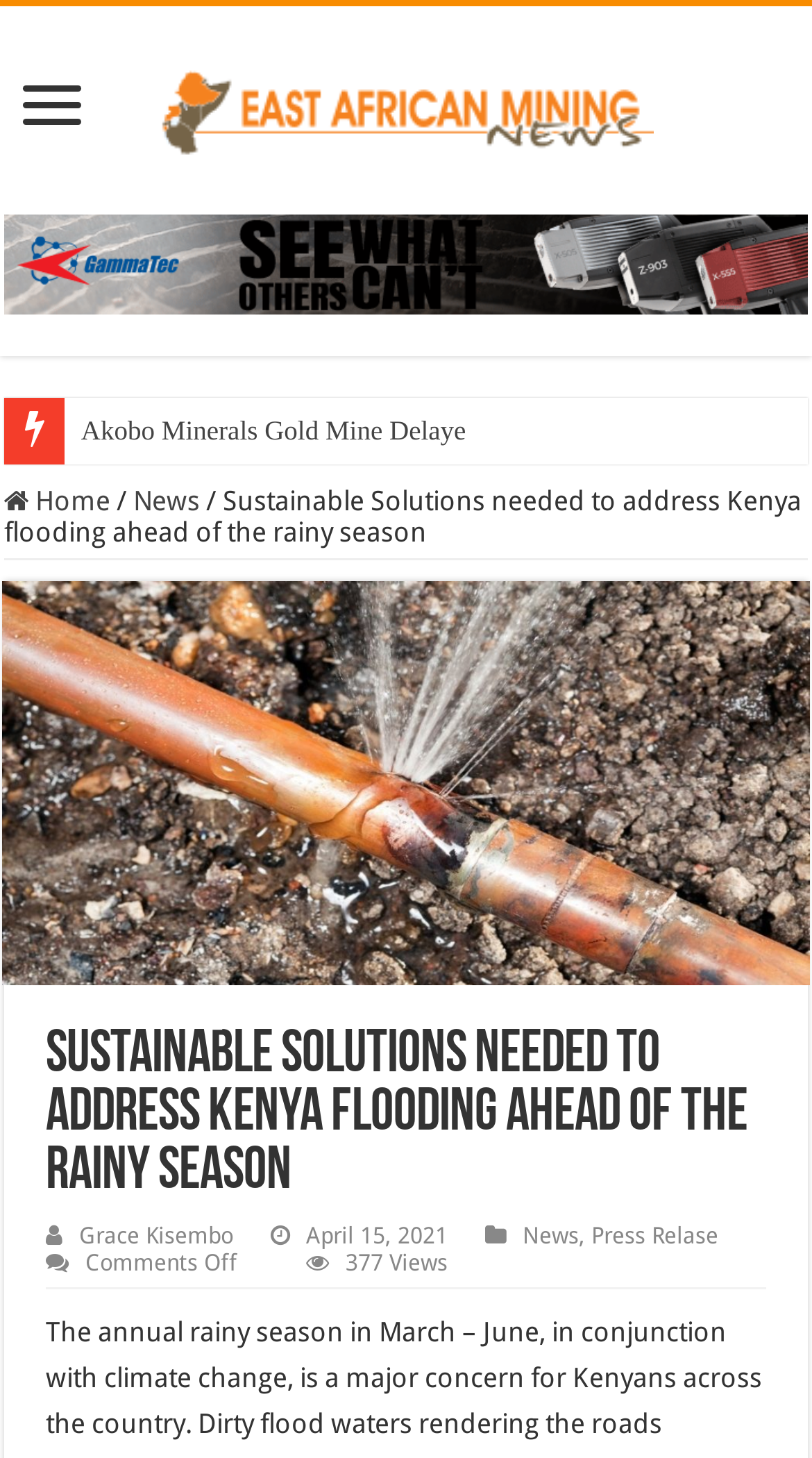Answer this question using a single word or a brief phrase:
When was the article published?

April 15, 2021